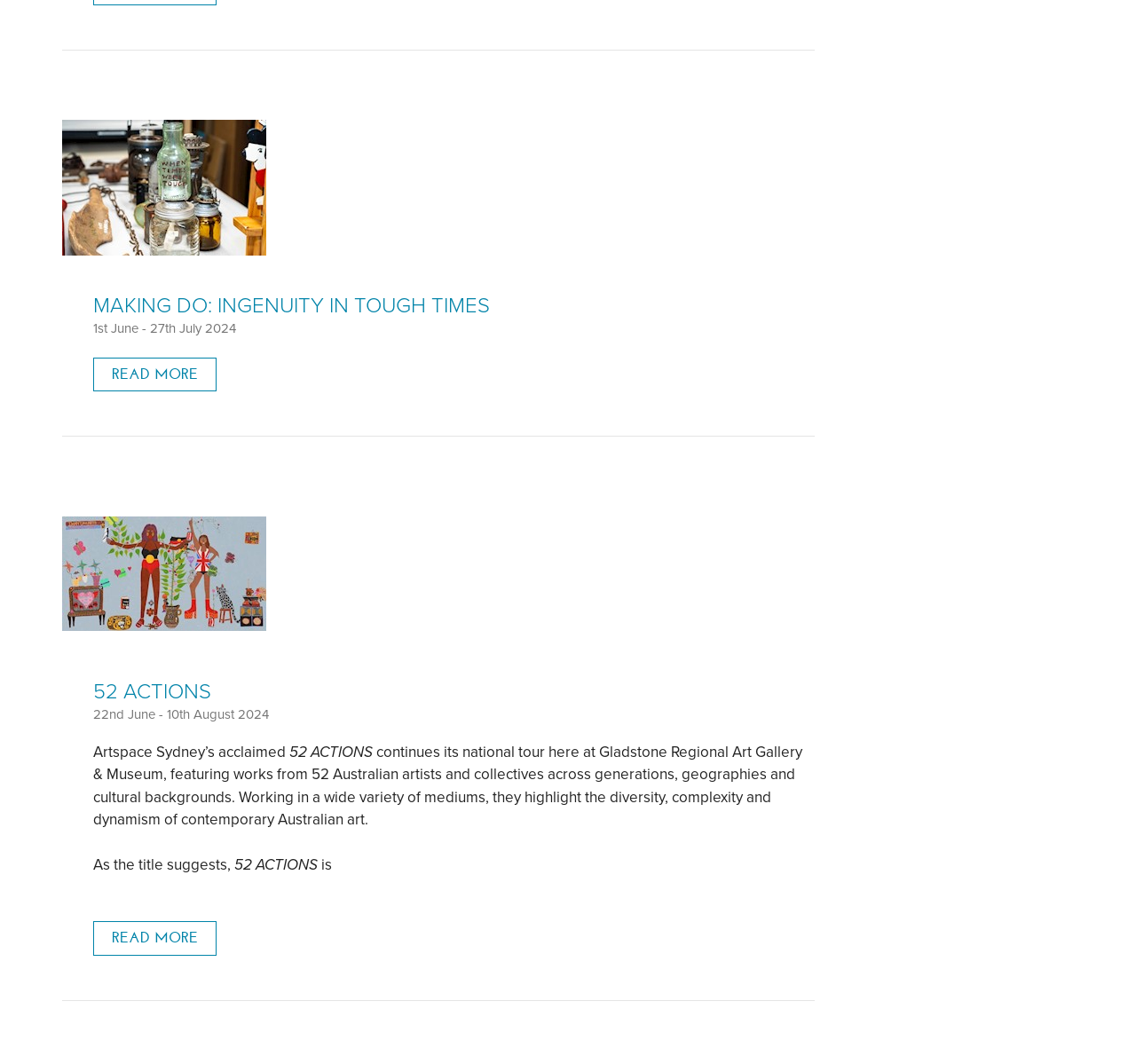Answer this question using a single word or a brief phrase:
What is the name of the art gallery mentioned in the second article?

Gladstone Regional Art Gallery & Museum